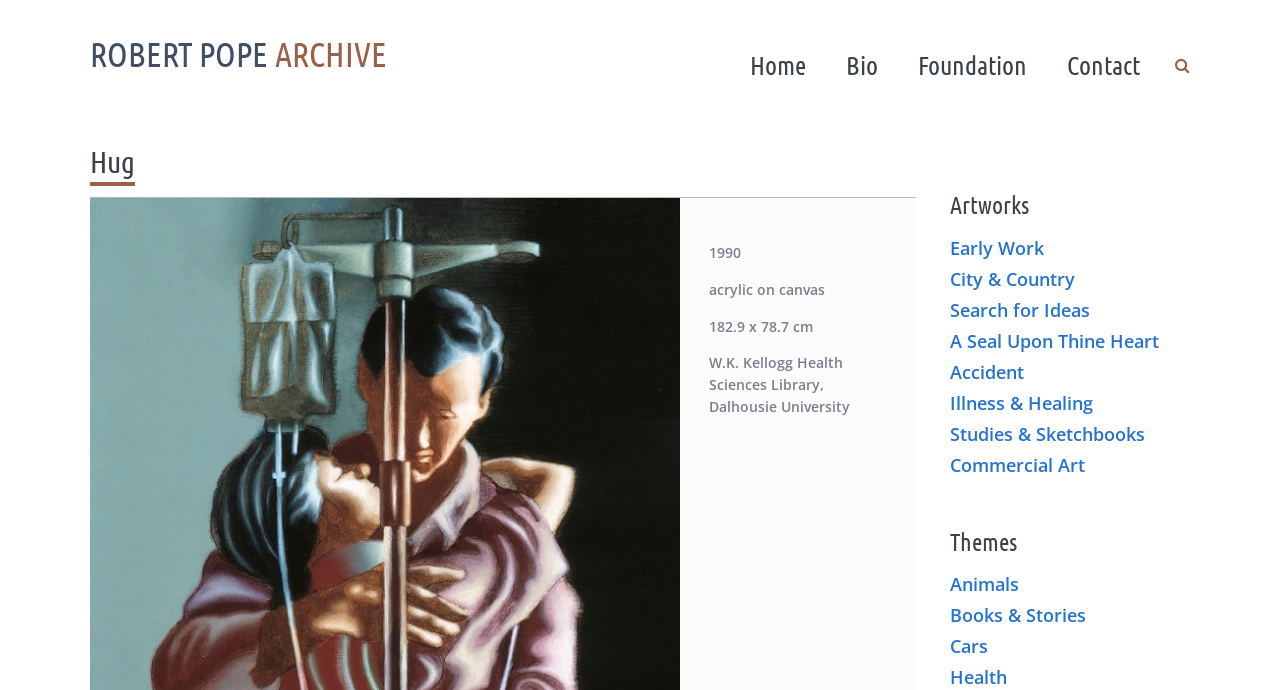Please provide a detailed answer to the question below based on the screenshot: 
What is the category of artworks that includes 'Early Work'?

The category of artworks that includes 'Early Work' can be found by looking at the heading element that says 'Artworks', which is above the link to 'Early Work'.